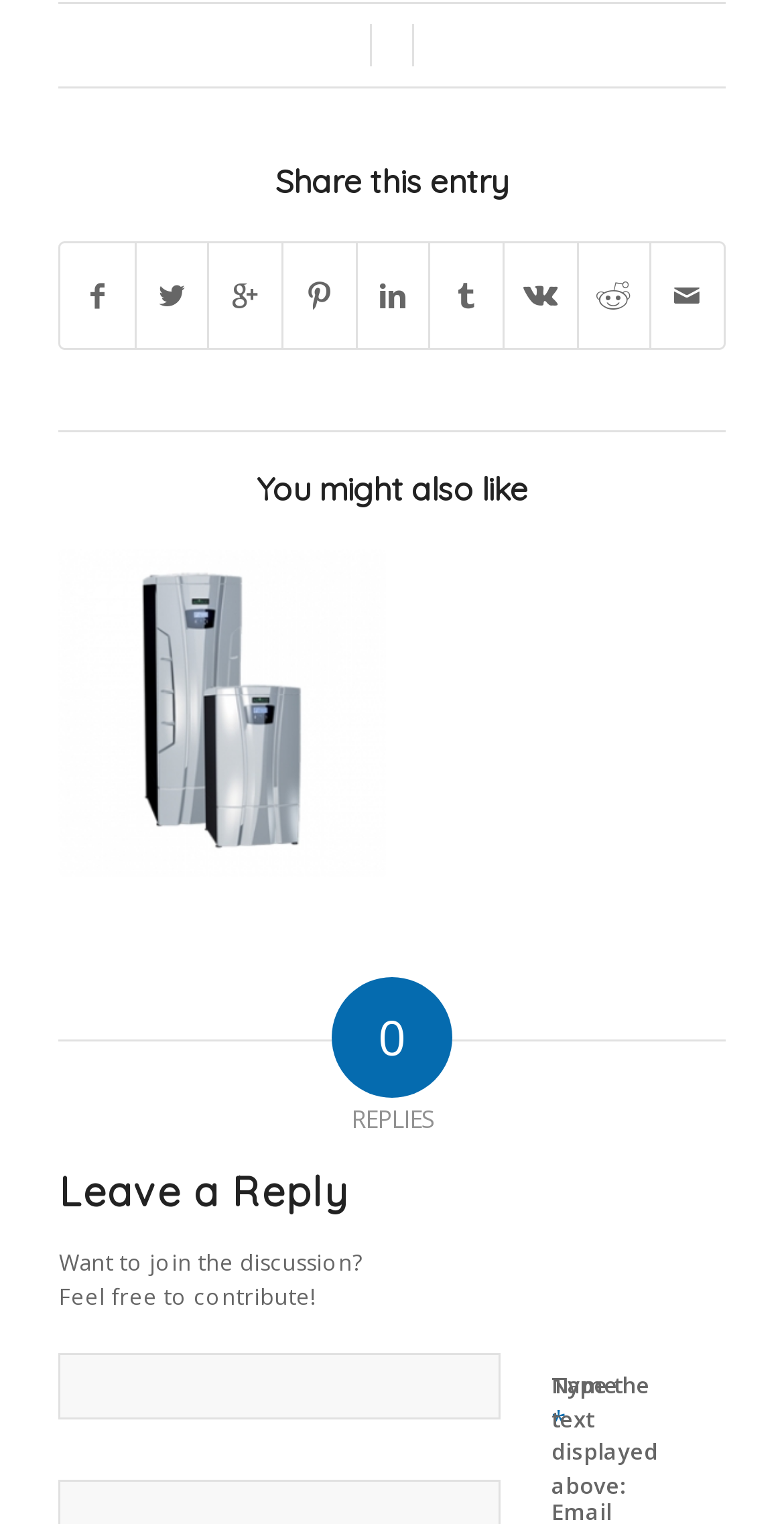How many social media sharing options are available?
Provide a fully detailed and comprehensive answer to the question.

I counted the number of social media sharing links available on the webpage, which are represented by icons with OCR text '', '', '', '', '', '', '', '', and ''. There are 9 social media sharing options in total.